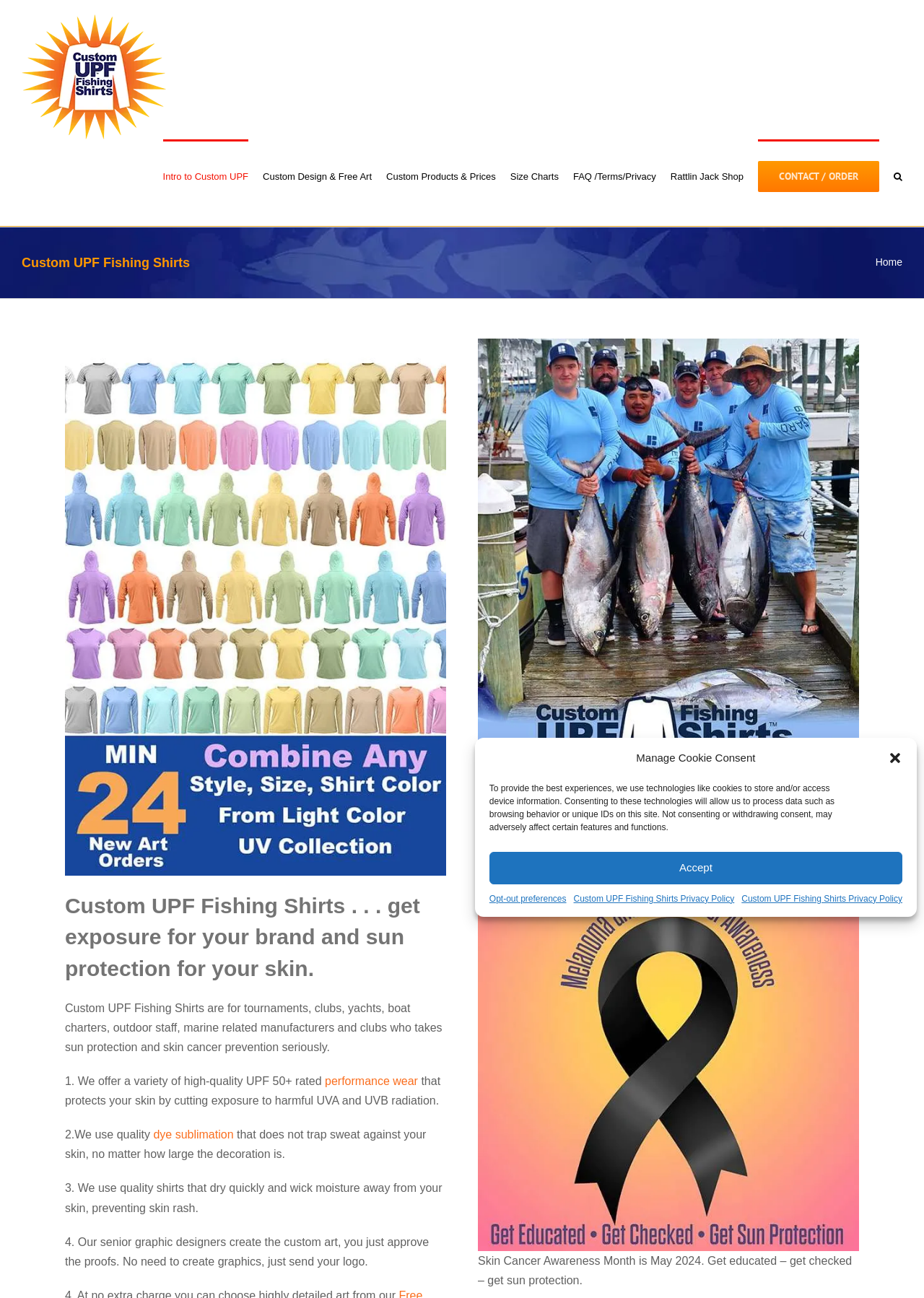Please specify the bounding box coordinates of the clickable section necessary to execute the following command: "View 'Custom-upf-fishing-shirts-Tuna-Belgard-smr-min' design".

[0.517, 0.26, 0.93, 0.27]